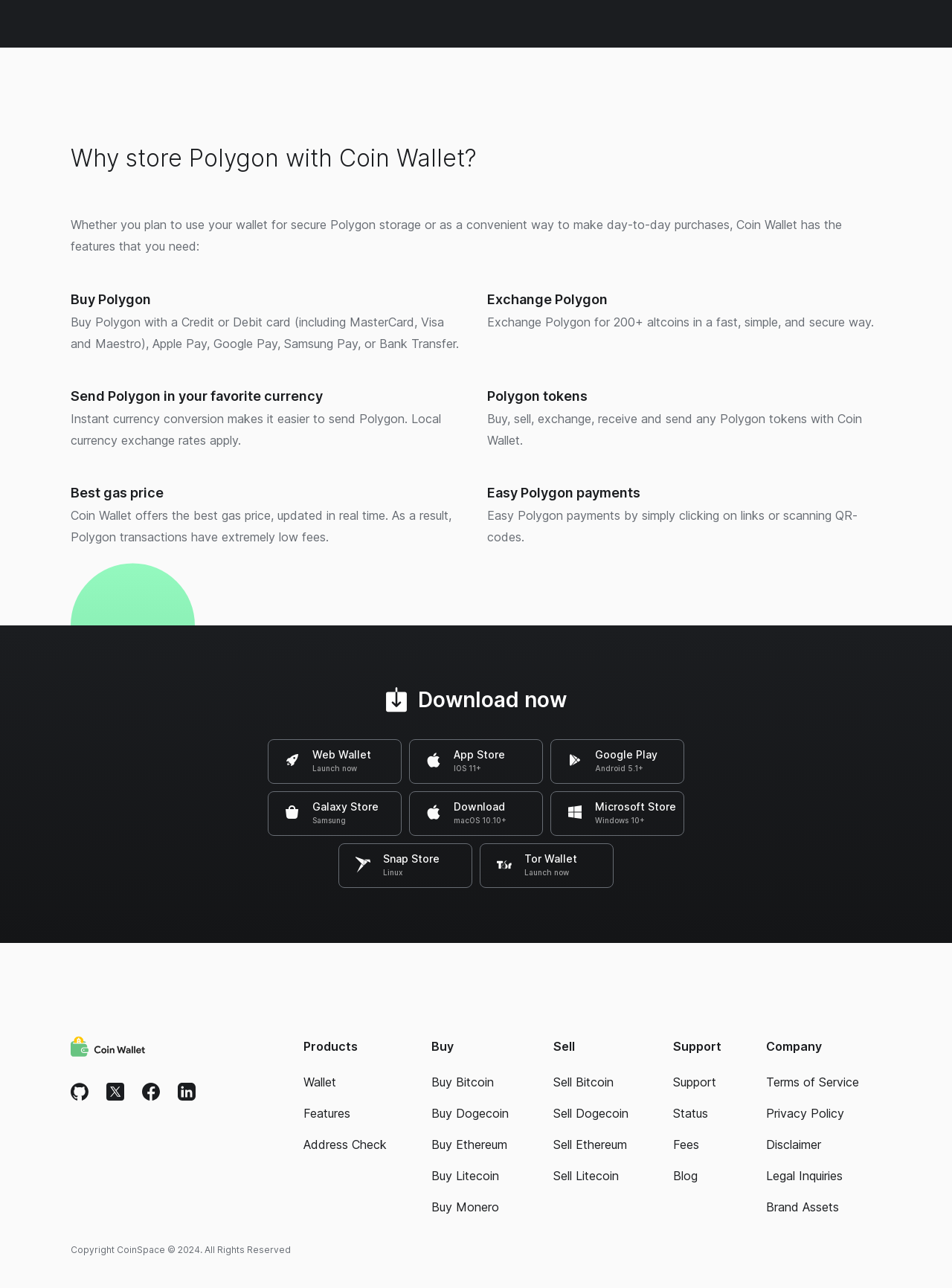Highlight the bounding box coordinates of the region I should click on to meet the following instruction: "Buy Polygon with a Credit or Debit card".

[0.074, 0.244, 0.482, 0.273]